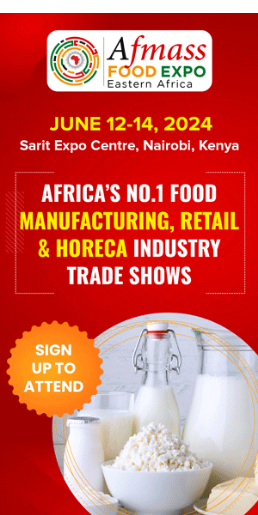What does the milk bottle symbolize in the advertisement? Using the information from the screenshot, answer with a single word or phrase.

Food and beverage sector